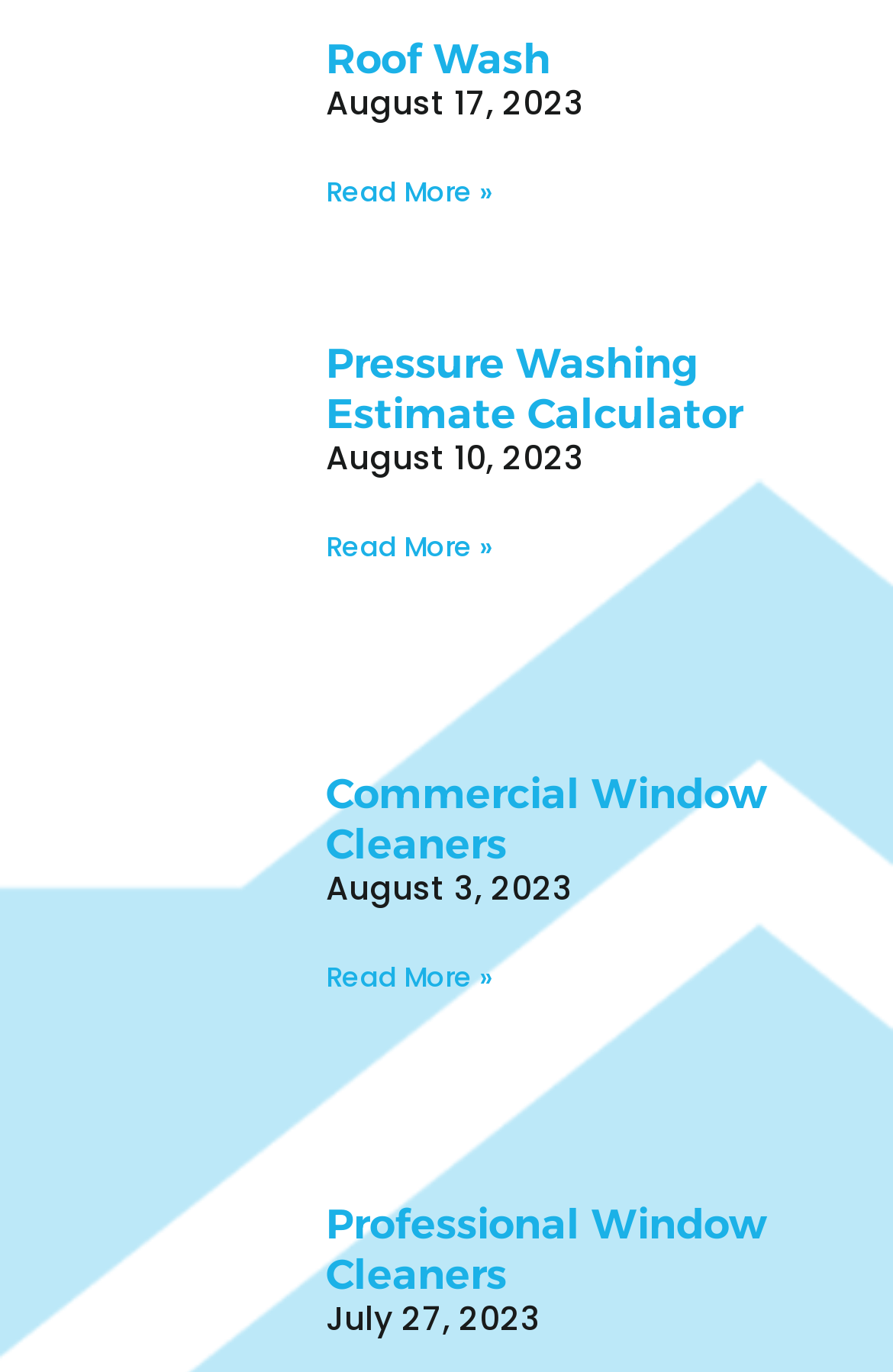Bounding box coordinates are specified in the format (top-left x, top-left y, bottom-right x, bottom-right y). All values are floating point numbers bounded between 0 and 1. Please provide the bounding box coordinate of the region this sentence describes: Roof Wash

[0.365, 0.025, 0.616, 0.062]